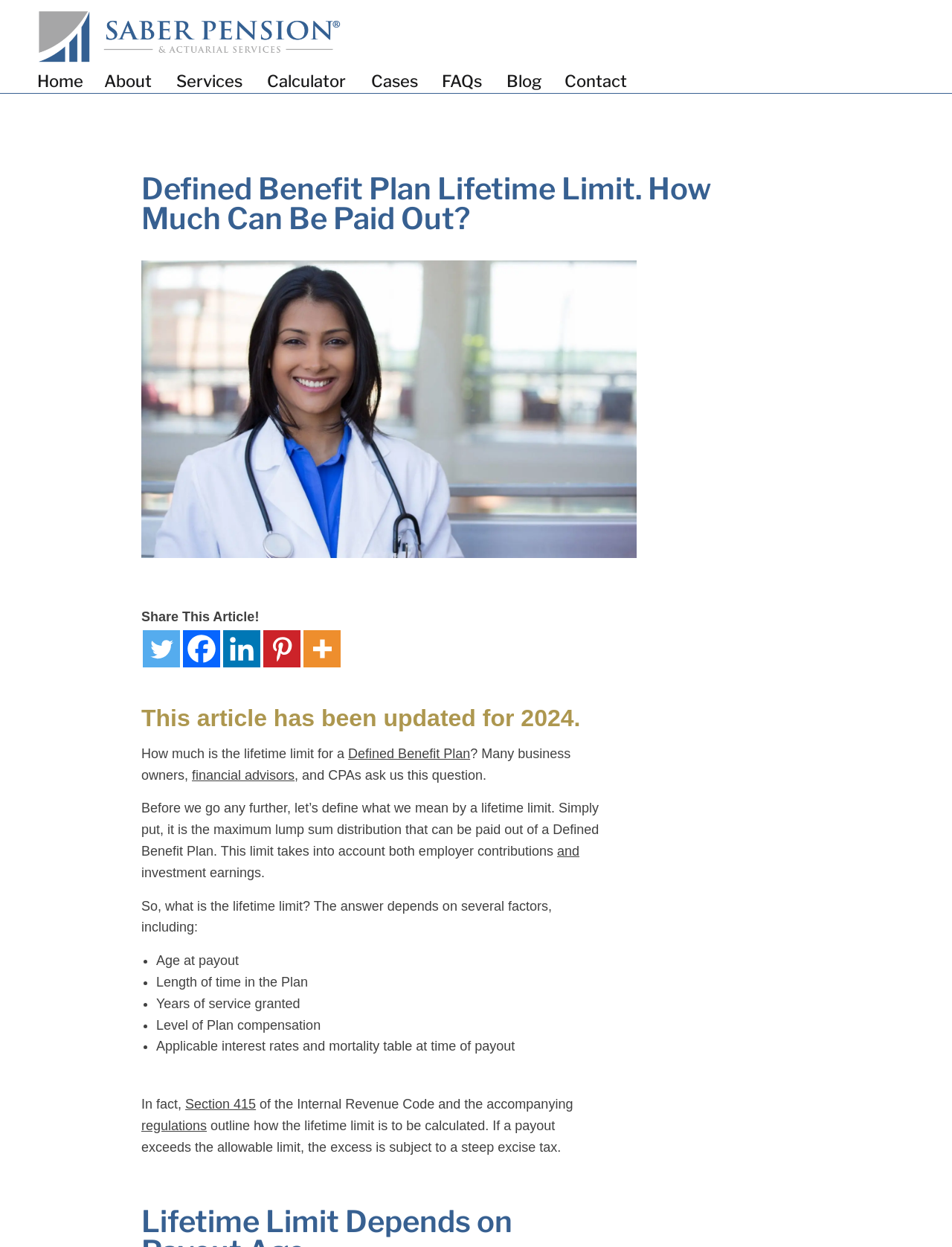Analyze the image and give a detailed response to the question:
What type of plan is being discussed on this webpage?

The webpage is focused on discussing the lifetime limit of a Defined Benefit Plan, providing information on how it is calculated and what factors affect it.